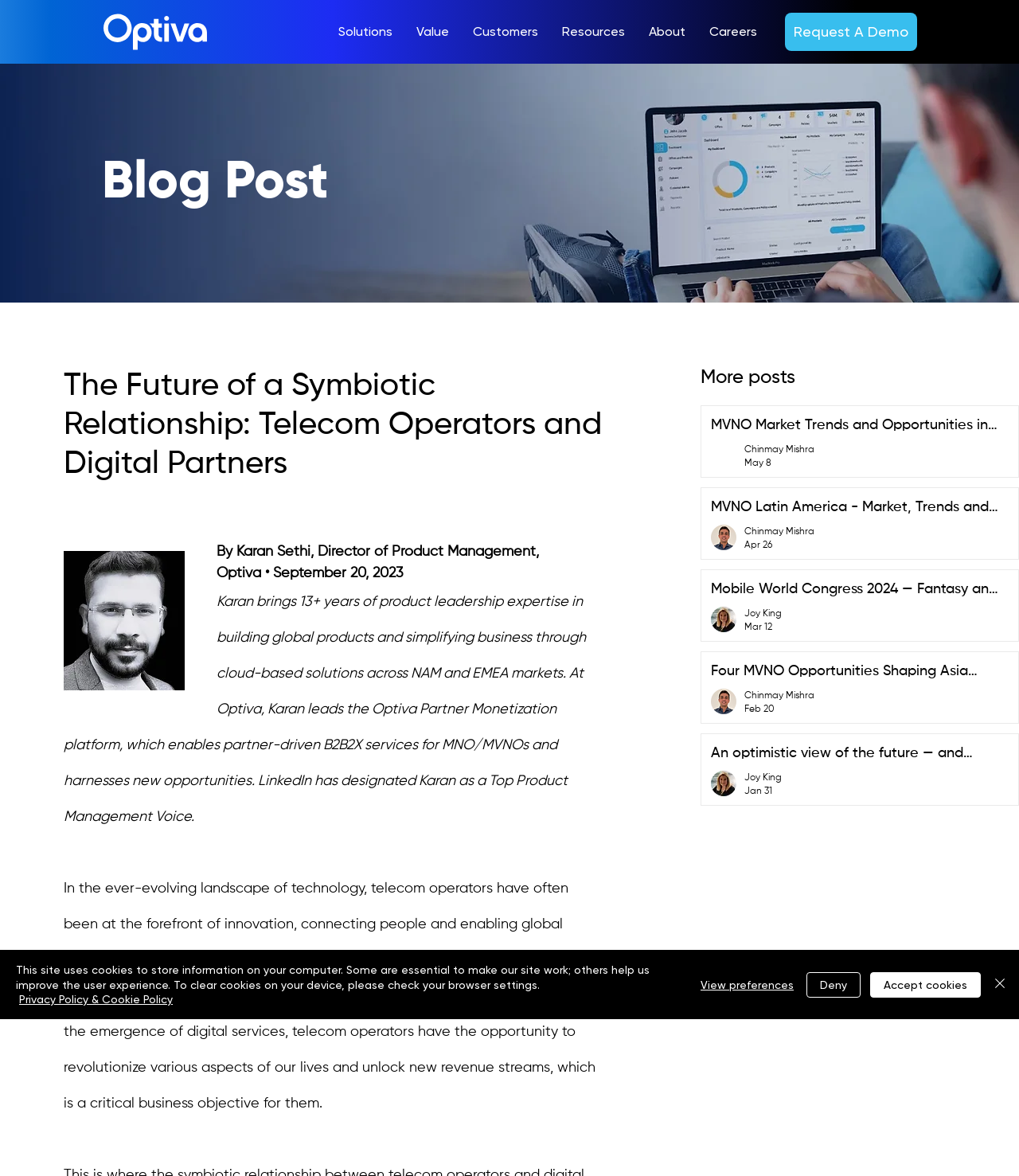Please provide a brief answer to the question using only one word or phrase: 
What type of content is listed in the 'Post list' section?

Blog posts